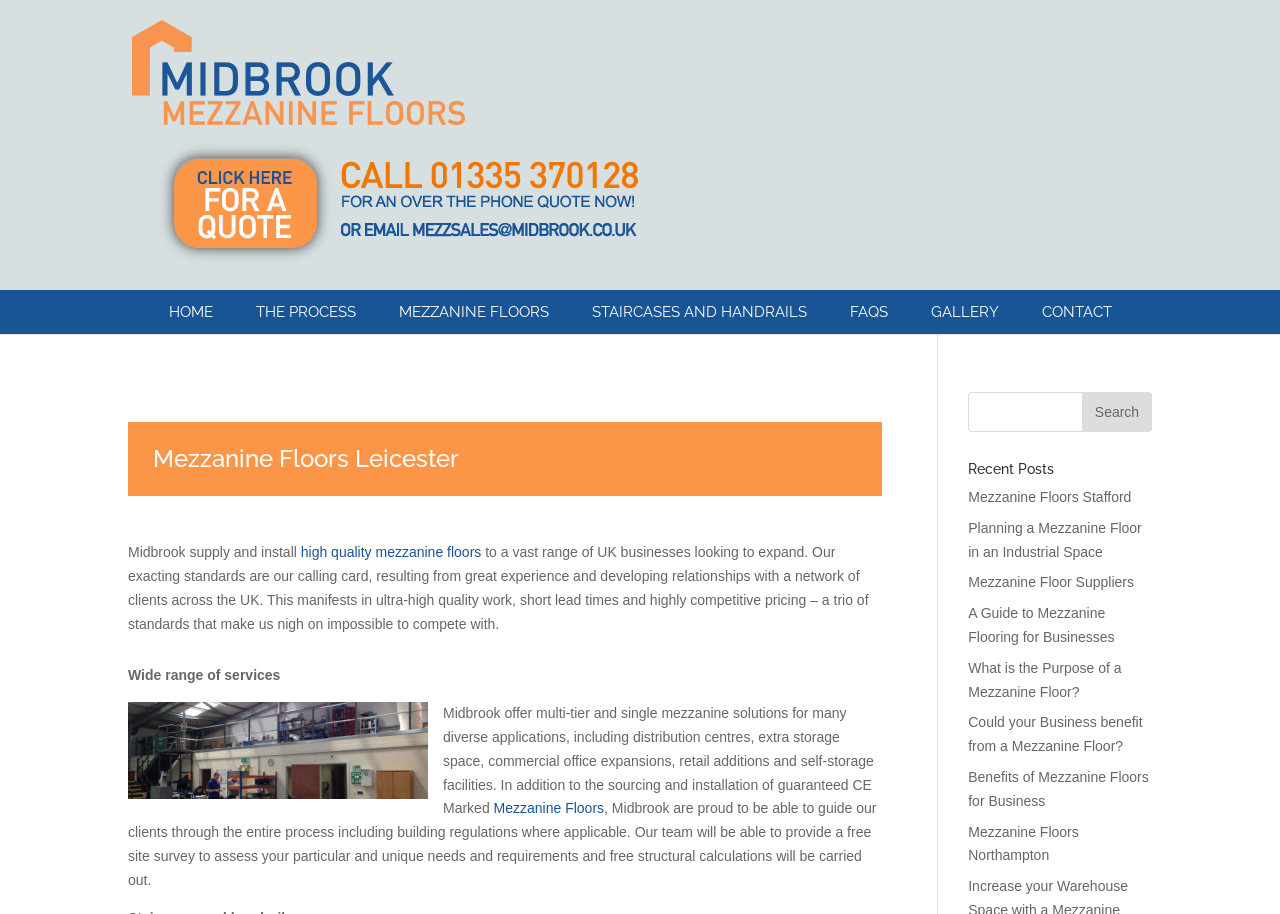Look at the image and give a detailed response to the following question: What is the name of the section that lists recent posts?

The webpage has a section with the heading 'Recent Posts', which lists several links to recent posts, such as 'Mezzanine Floors Stafford' and 'Planning a Mezzanine Floor in an Industrial Space'.